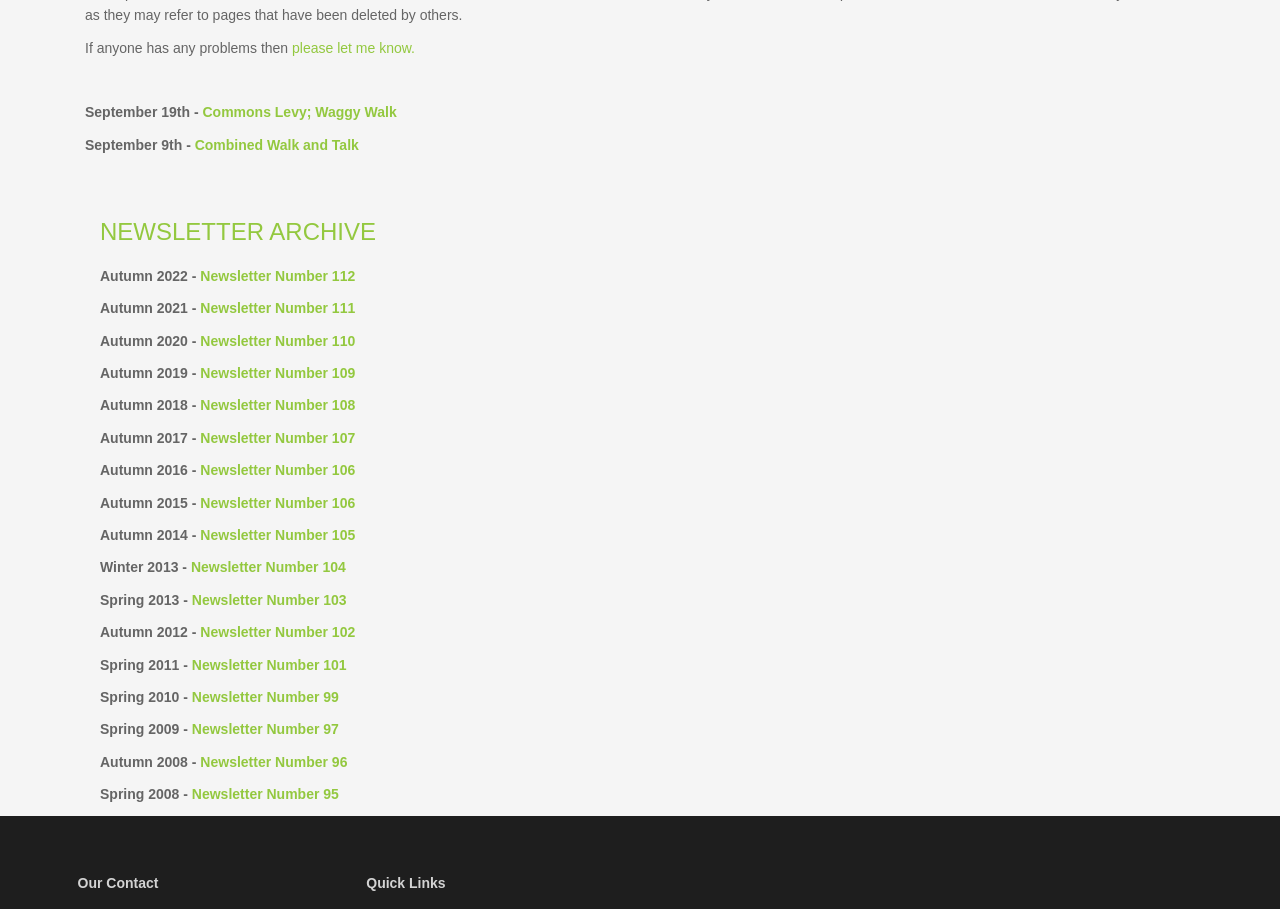What is the title of the NEWSLETTER ARCHIVE section?
Please provide a single word or phrase in response based on the screenshot.

NEWSLETTER ARCHIVE